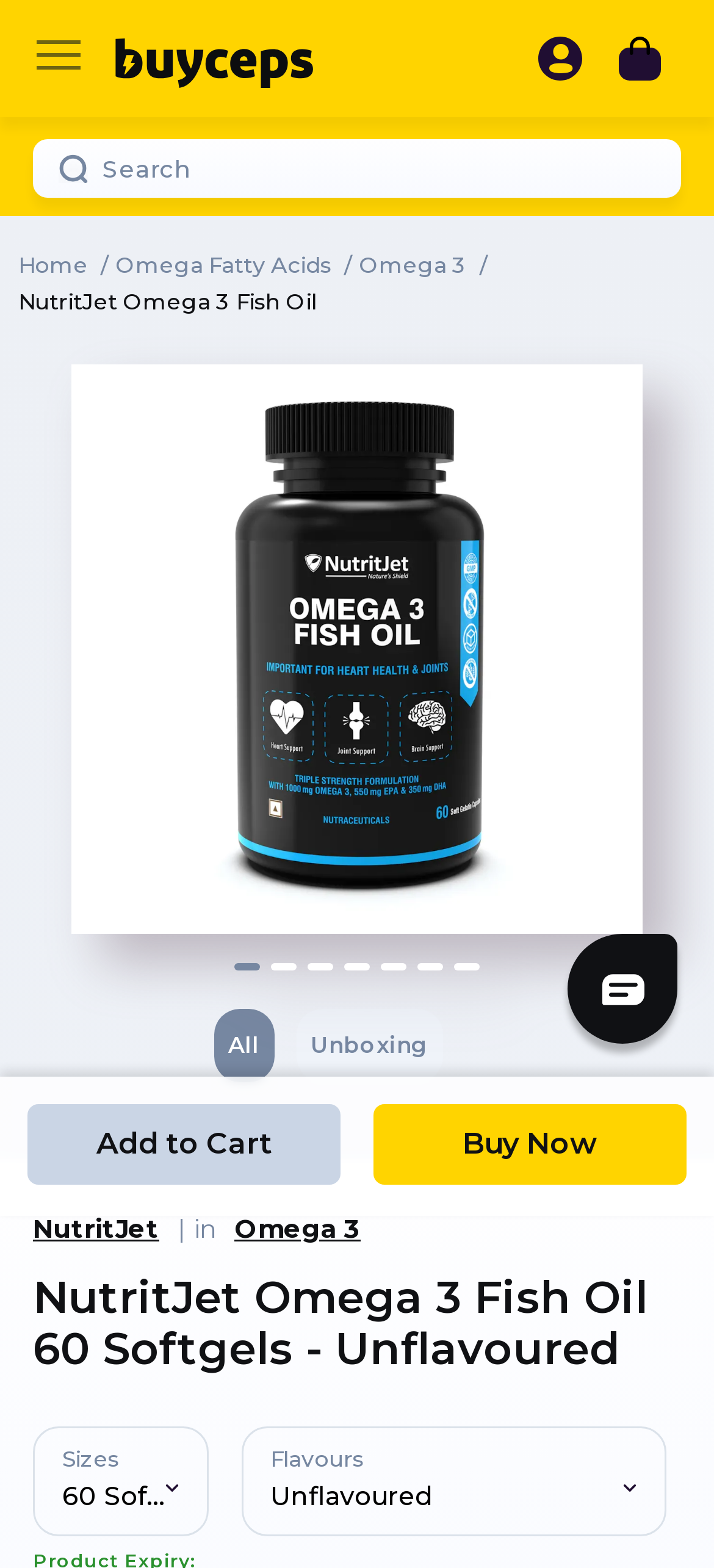What is the flavour of the product?
Refer to the screenshot and respond with a concise word or phrase.

Unflavoured